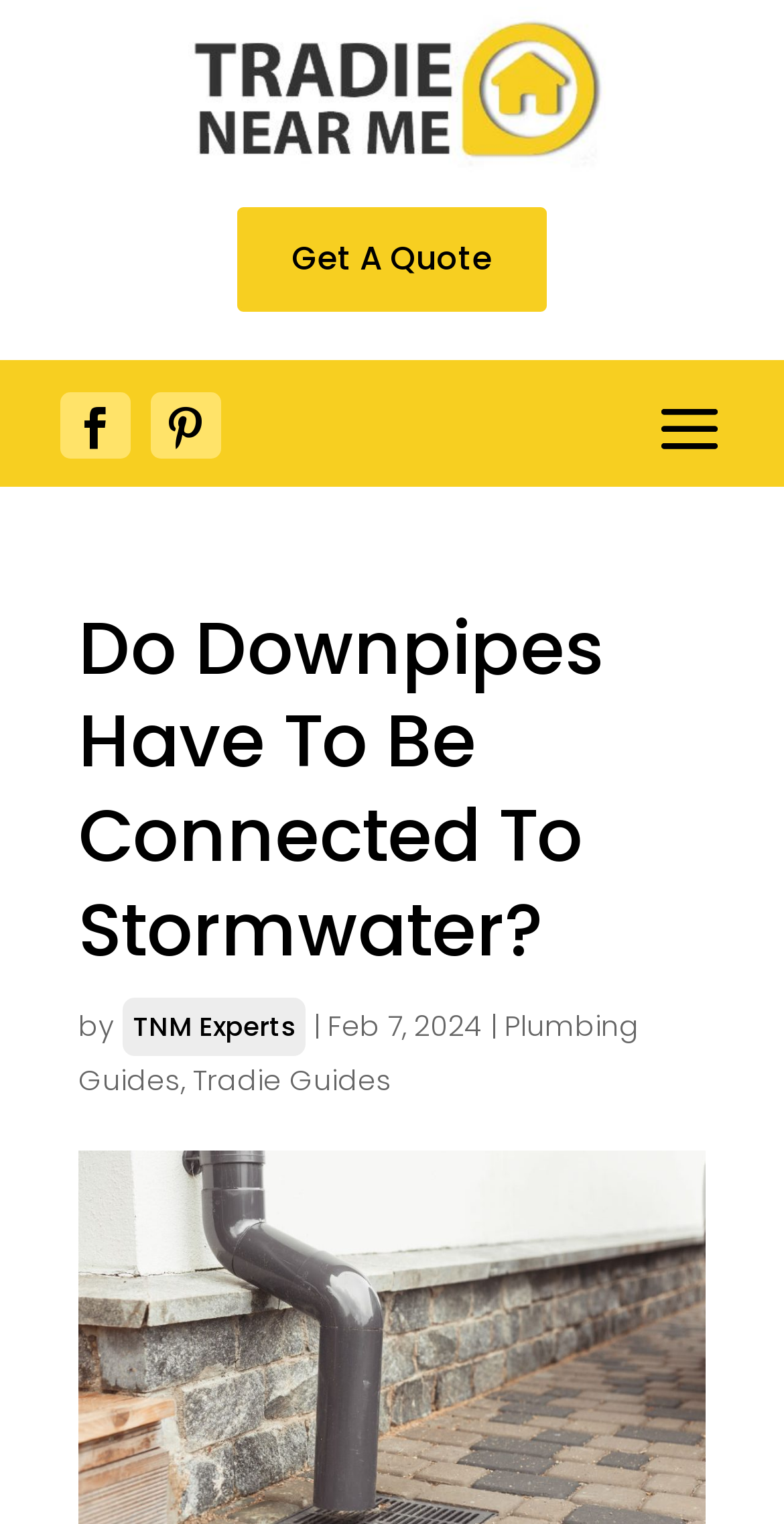Deliver a detailed narrative of the webpage's visual and textual elements.

The webpage is focused on providing guidance on whether downpipes need to be connected to stormwater in Australia. At the top, there is a prominent link to "Get A Quote" positioned roughly in the middle of the page. To the left of this link, there are two smaller links, one with an icon and another with a similar icon, possibly representing social media or sharing options.

Below these links, the main heading "Do Downpipes Have To Be Connected To Stormwater?" is centered on the page. Underneath this heading, the authorship of the article is attributed to "TNM Experts" with a publication date of "Feb 7, 2024" on the right side. A vertical line separates the author information from the main content.

On the same line as the author information, there are two links to related guides: "Plumbing Guides" on the left and "Tradie Guides" to the right. These links are positioned below the main heading and above the main content of the webpage, which is not explicitly described in the accessibility tree but is likely to provide the 6 steps mentioned in the meta description.